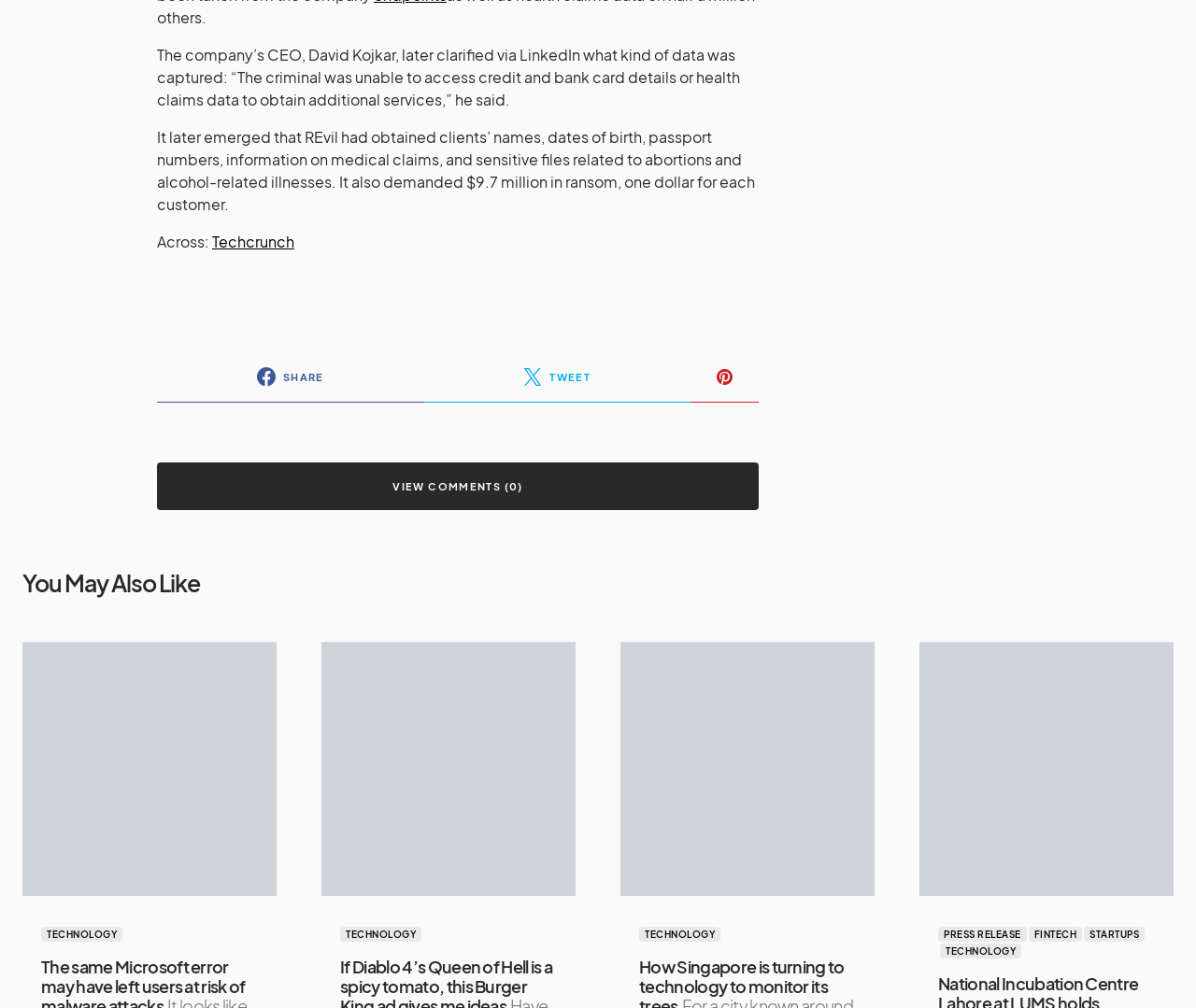Find the bounding box coordinates for the area that must be clicked to perform this action: "Tweet the article".

[0.354, 0.348, 0.577, 0.4]